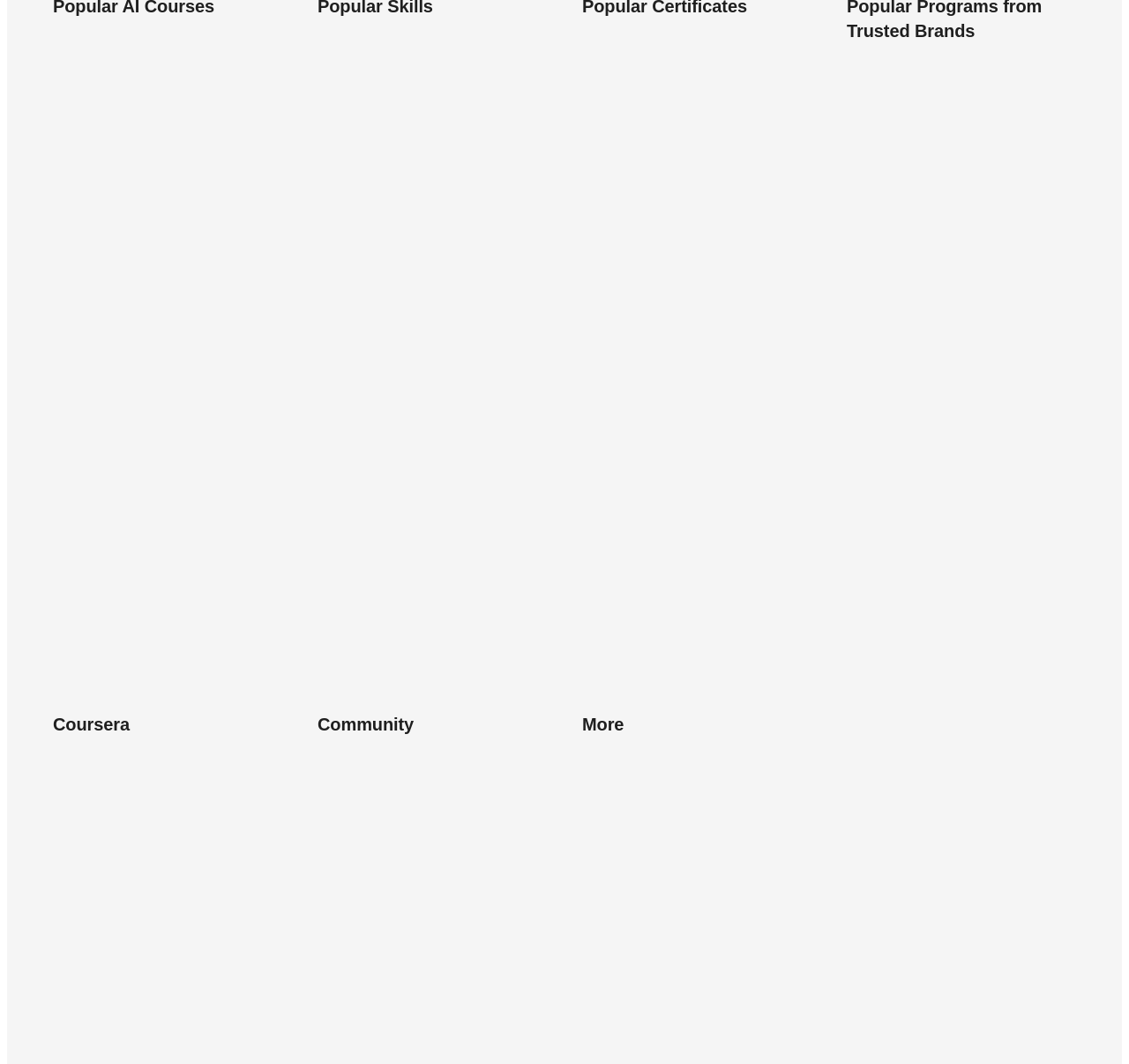Please provide a comprehensive response to the question based on the details in the image: What is the name of the last link in the first section?

I looked at the first section of links and found that the last link is 'Browse Gen AI Courses'.